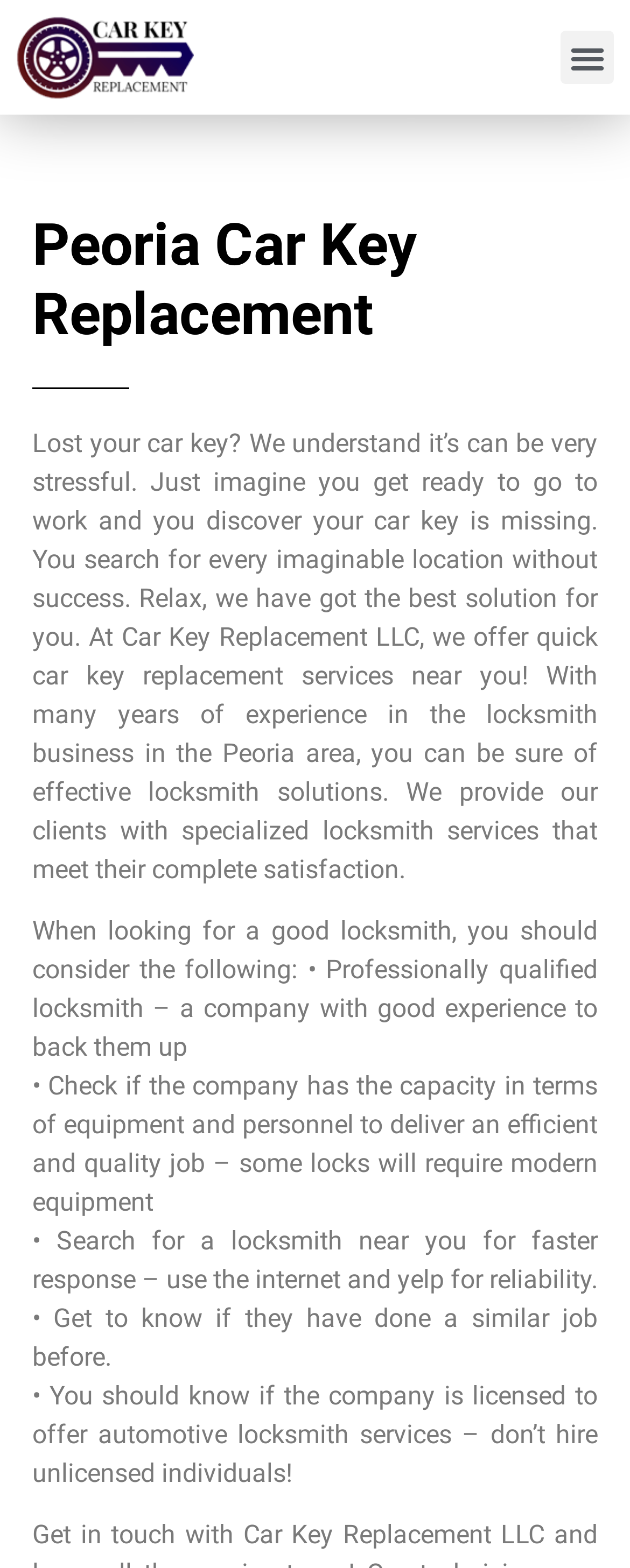Please identify the webpage's heading and generate its text content.

Peoria Car Key Replacement